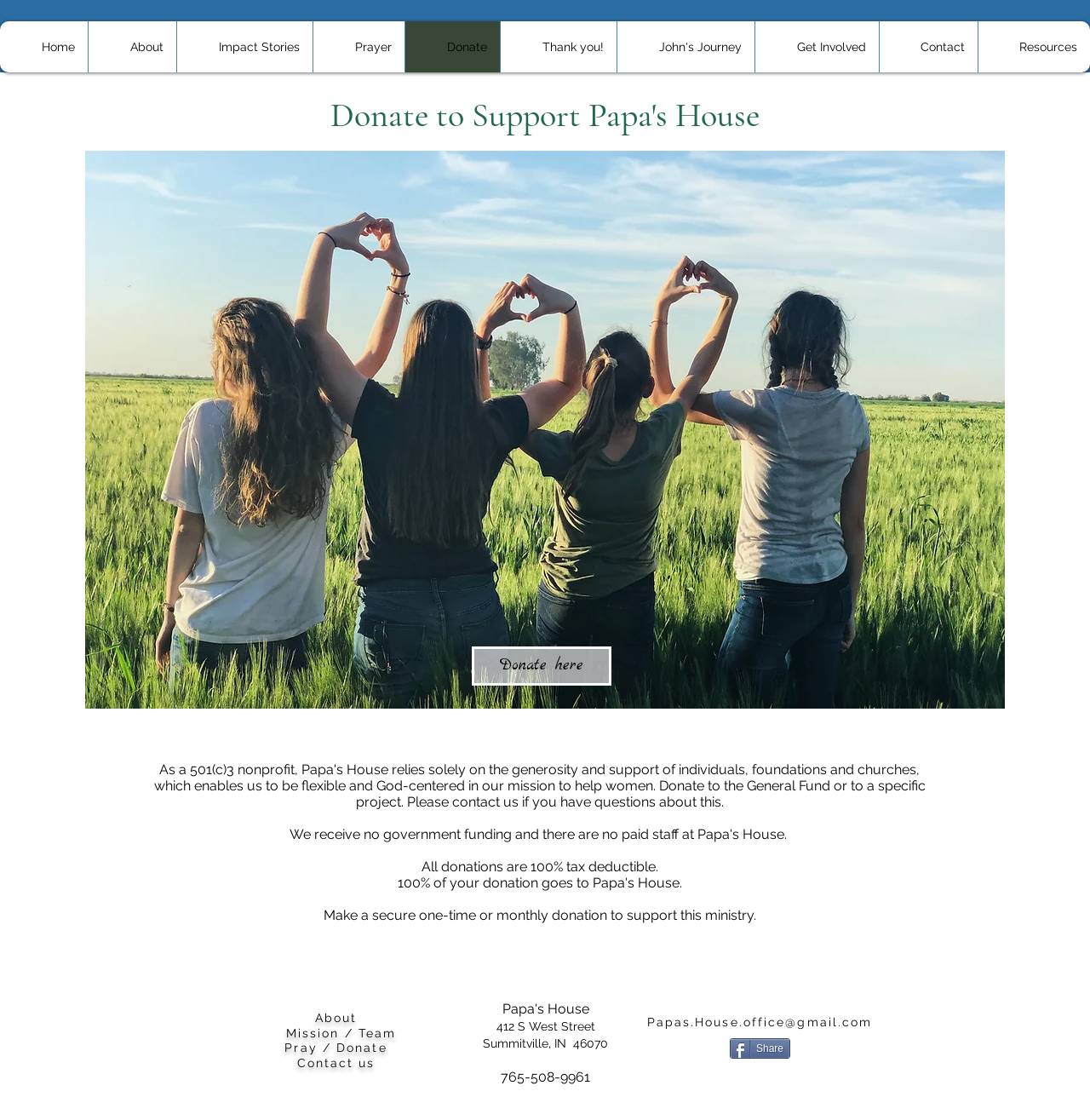Give a detailed account of the webpage.

The webpage is focused on donating to a ministry called Papa's House. At the top, there is a navigation menu with 9 links: Home, About, Impact Stories, Prayer, Donate, Thank you!, John's Journey, Get Involved, and Contact. 

Below the navigation menu, there is a main section with a heading that reads "Donate to Support Papa's House". This section also contains an image, a link to donate, and two paragraphs of text. The first paragraph states that all donations are 100% tax deductible, and the second paragraph explains that one can make a secure one-time or monthly donation to support the ministry.

At the bottom of the page, there is a section with three headings. The first heading lists links to About, Mission / Team, Pray / Donate, and Contact us. The second heading displays the address of Papa's House, including the street address, city, state, and zip code, as well as a phone number. The third heading shows the email address of Papa's House, which is also a clickable link. Finally, there is a button to share the webpage.